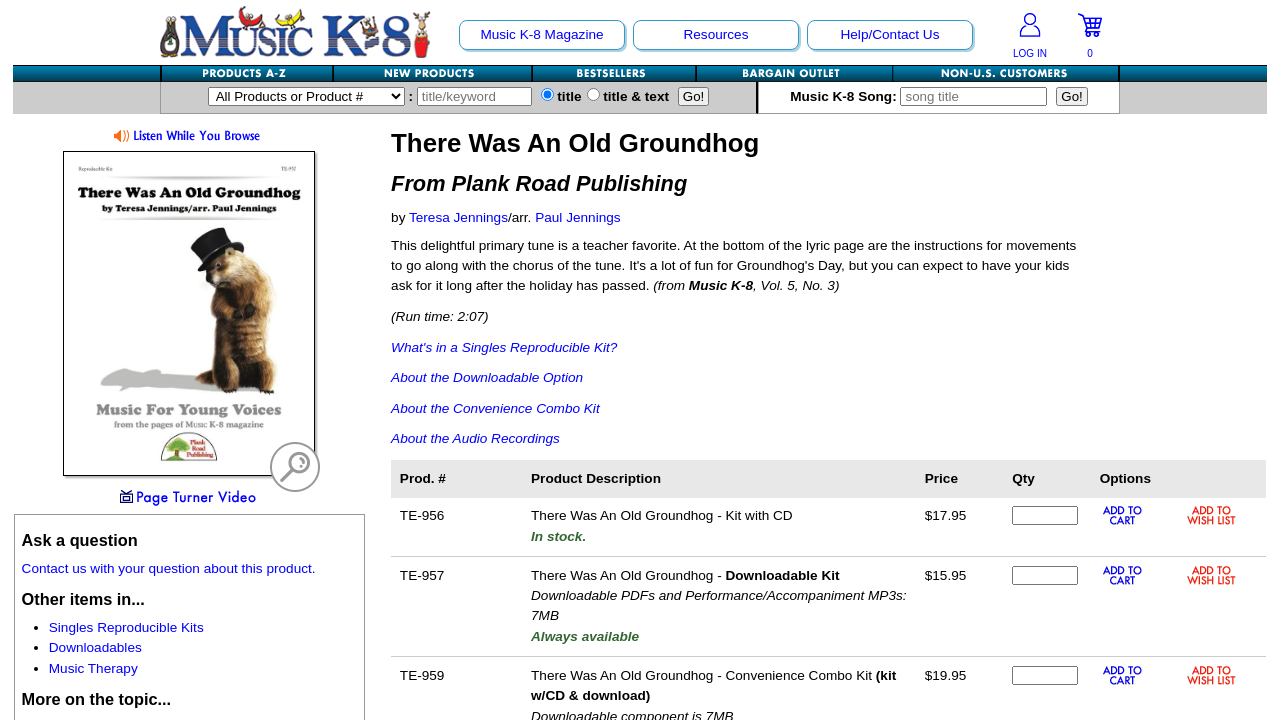What is the runtime of the song?
With the help of the image, please provide a detailed response to the question.

The runtime of the song can be found in the product detail section, where it is listed as '(Run time: 2:07)'.